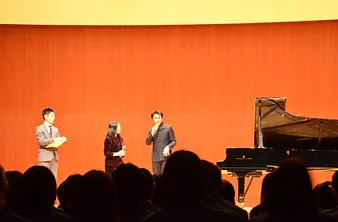How many individuals are engaged in conversation on stage?
Please respond to the question with a detailed and informative answer.

The young female musician holding a microphone and the two male figures standing beside her are engaged in conversation, preparing to introduce a performance or share insights about the event.